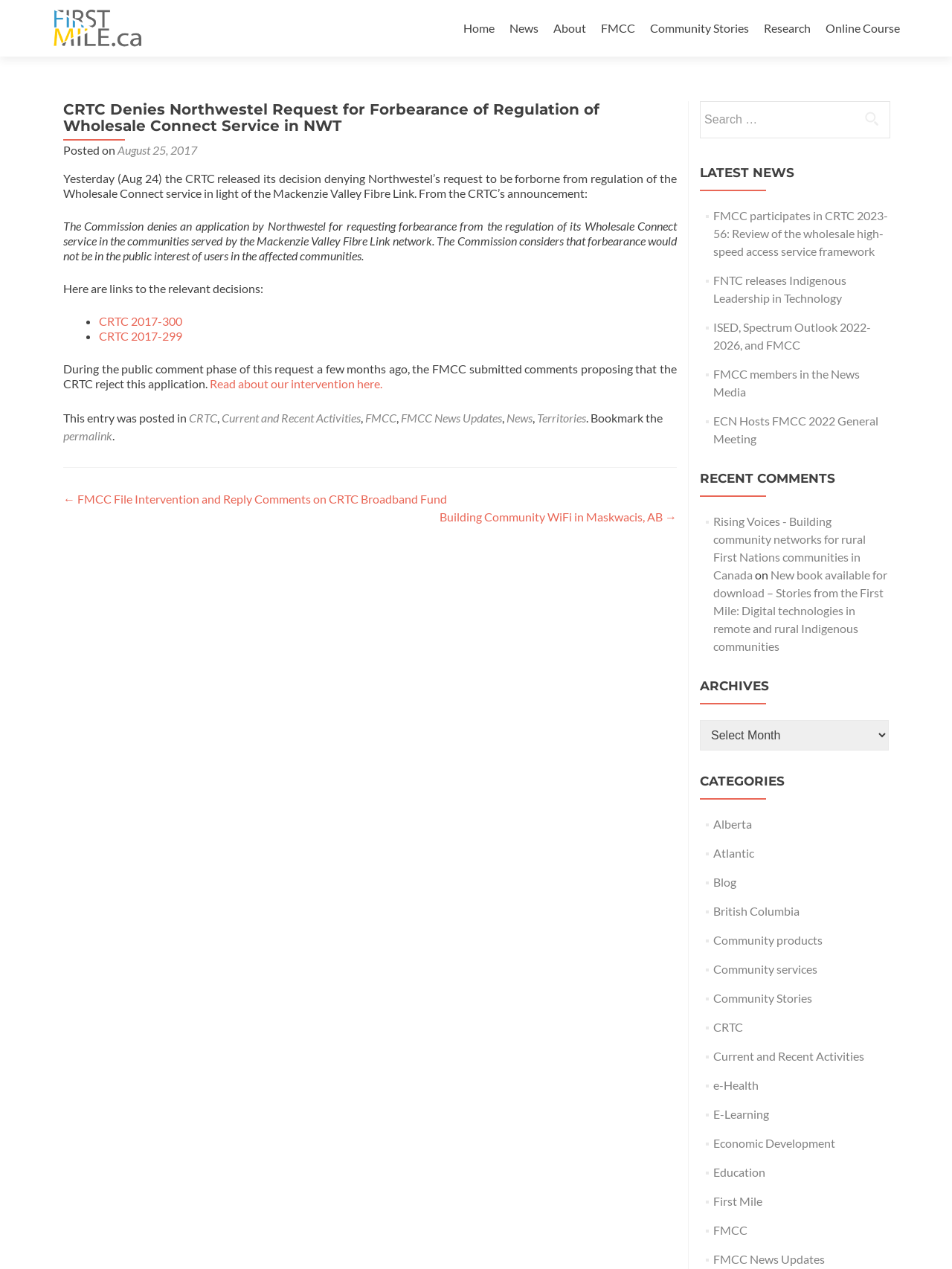How many recent comments are listed?
Using the image as a reference, answer with just one word or a short phrase.

2